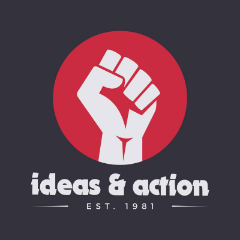What is the symbol of solidarity and resistance?
Please provide a comprehensive and detailed answer to the question.

Central to the design is a prominent raised fist, symbolizing solidarity and resistance, set against a vibrant red circular background. The raised fist is a prominent symbol in the logo, conveying the message of unity and defiance.